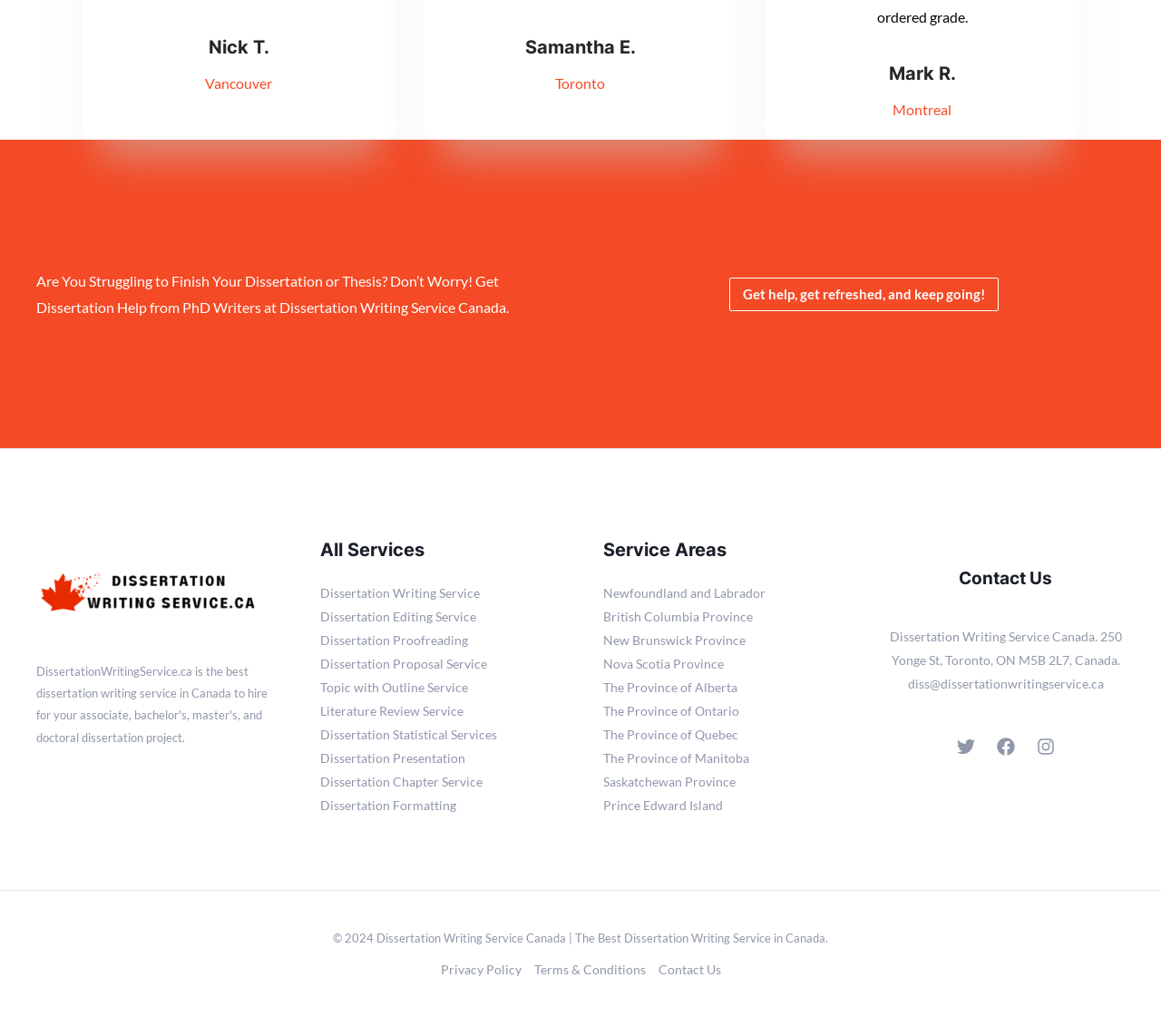Please identify the bounding box coordinates of the element's region that needs to be clicked to fulfill the following instruction: "View all services". The bounding box coordinates should consist of four float numbers between 0 and 1, i.e., [left, top, right, bottom].

[0.275, 0.562, 0.48, 0.789]